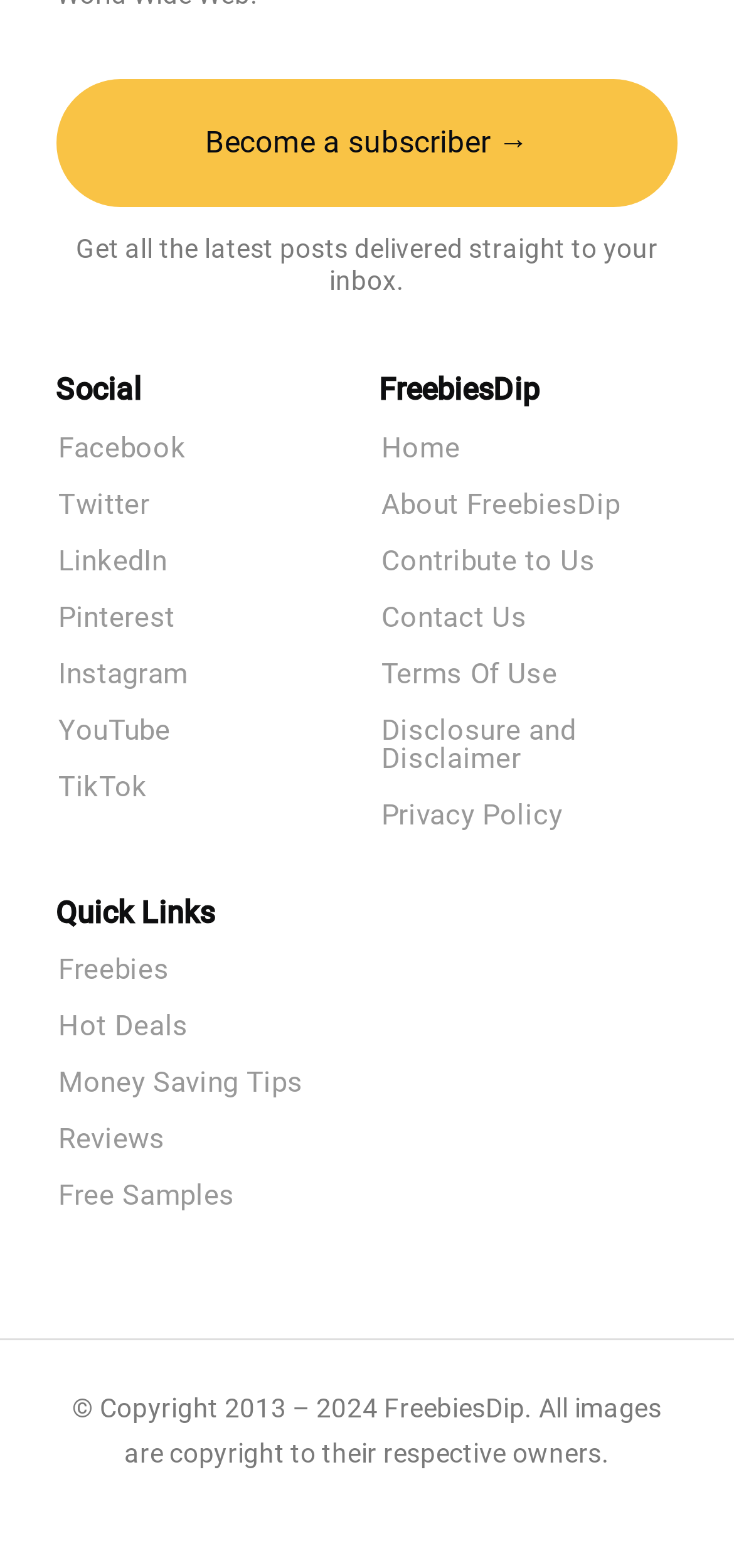Determine the bounding box coordinates for the area you should click to complete the following instruction: "Read about the terms of use".

[0.517, 0.421, 0.923, 0.439]